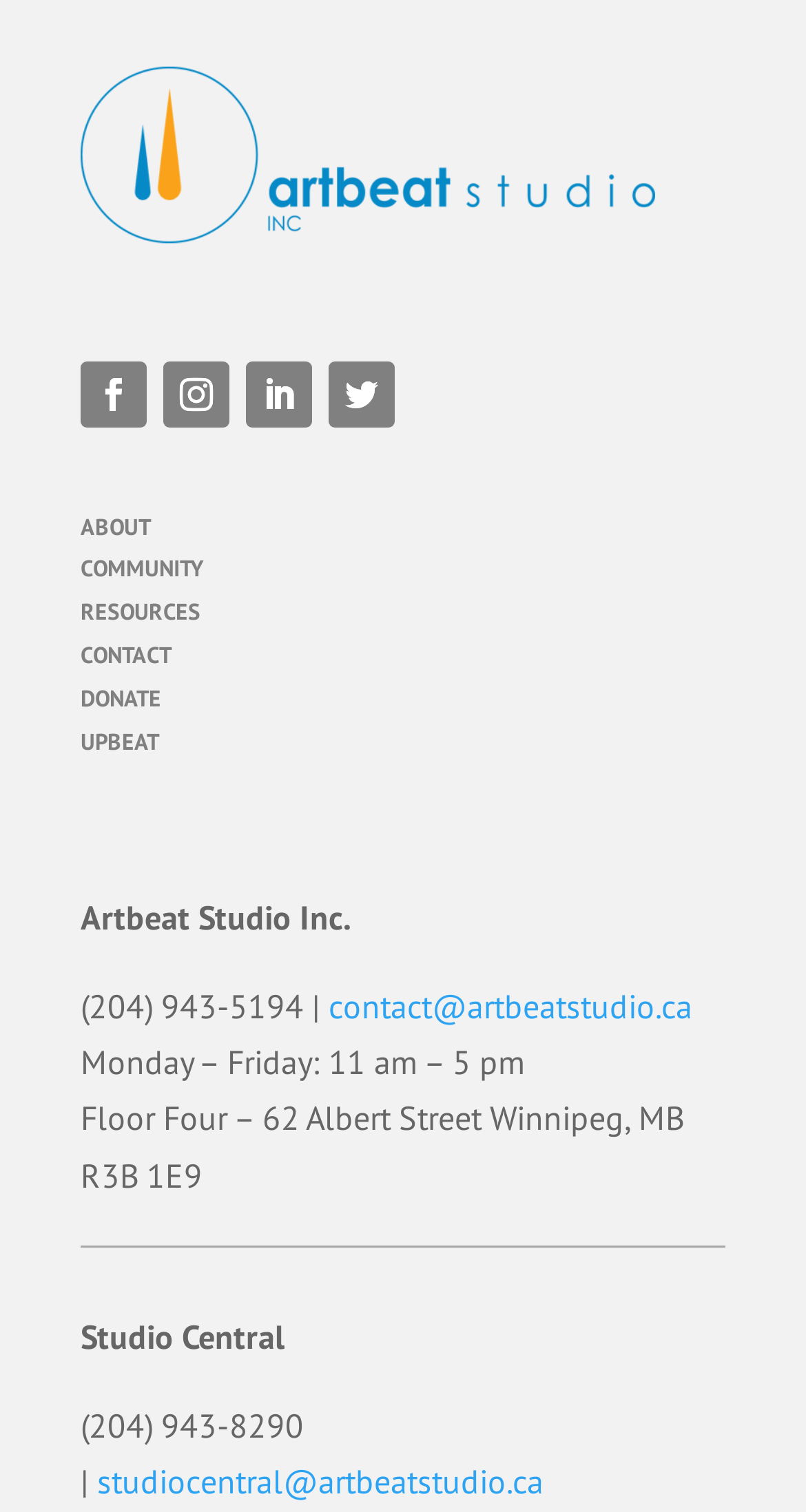Provide the bounding box coordinates for the area that should be clicked to complete the instruction: "Click the email link contact@artbeatstudio.ca".

[0.408, 0.652, 0.859, 0.679]